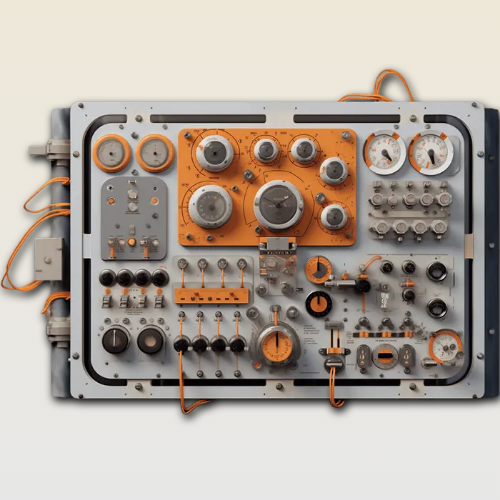Create a detailed narrative of what is happening in the image.

The image features a vintage-style control panel, showcasing an array of analog dials, switches, and gauges primarily in shades of gray with bright orange accents. The central area includes several large rotating knobs and smaller dials measuring various parameters, while the bottom section is lined with toggle switches and pressure gauges. This intricate design suggests a complex system, possibly related to communication or processing, evoking a sense of nostalgia for mid-20th-century technology. On the panel, various indicators and control elements highlight the functionality and sophistication of the device, making it an intriguing visual representation of retro engineering aesthetics.